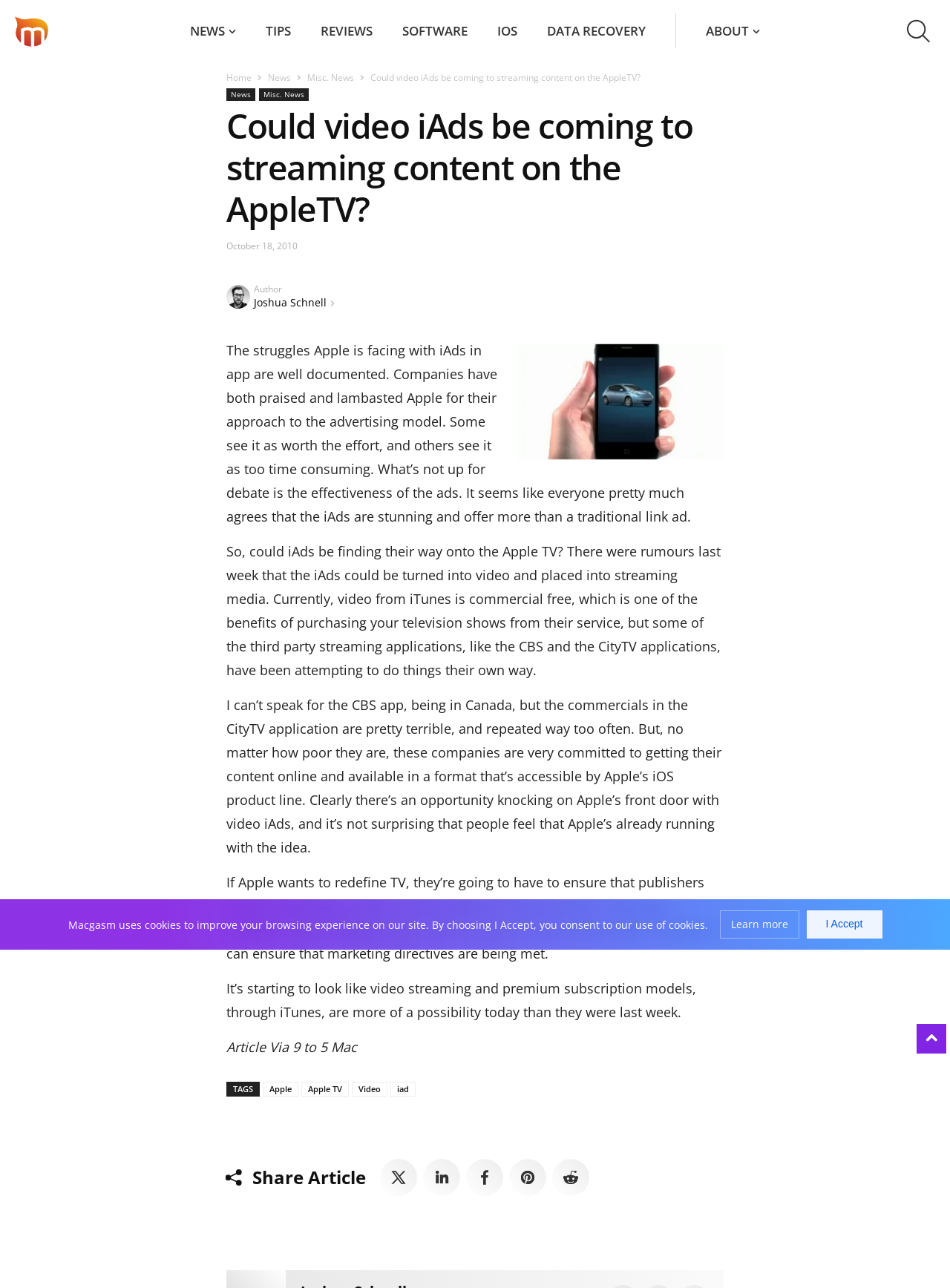Please determine the bounding box coordinates of the element to click on in order to accomplish the following task: "Click Home". Ensure the coordinates are four float numbers ranging from 0 to 1, i.e., [left, top, right, bottom].

[0.238, 0.055, 0.265, 0.065]